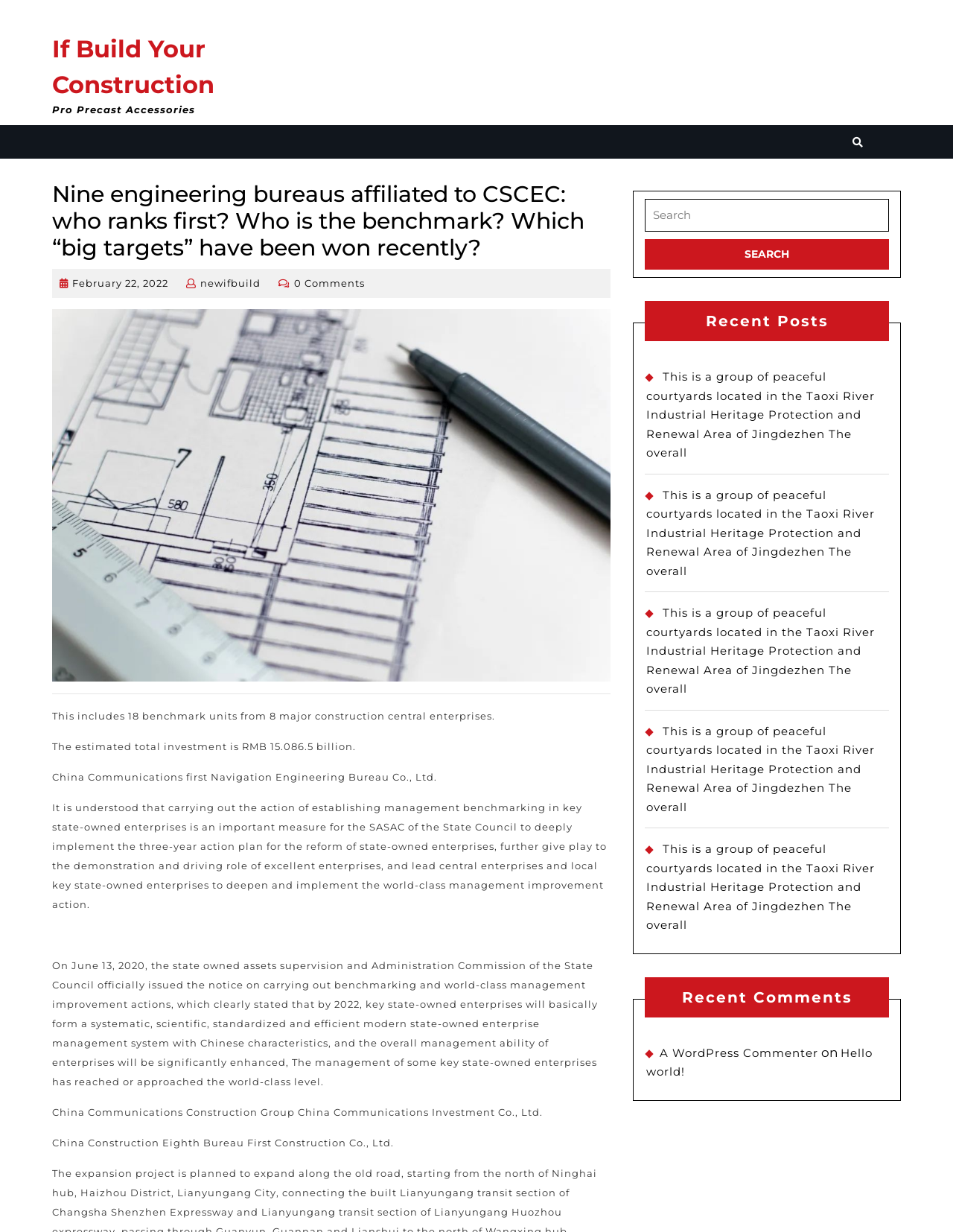Please find and report the bounding box coordinates of the element to click in order to perform the following action: "Read the recent comment from A WordPress Commenter". The coordinates should be expressed as four float numbers between 0 and 1, in the format [left, top, right, bottom].

[0.692, 0.849, 0.859, 0.86]